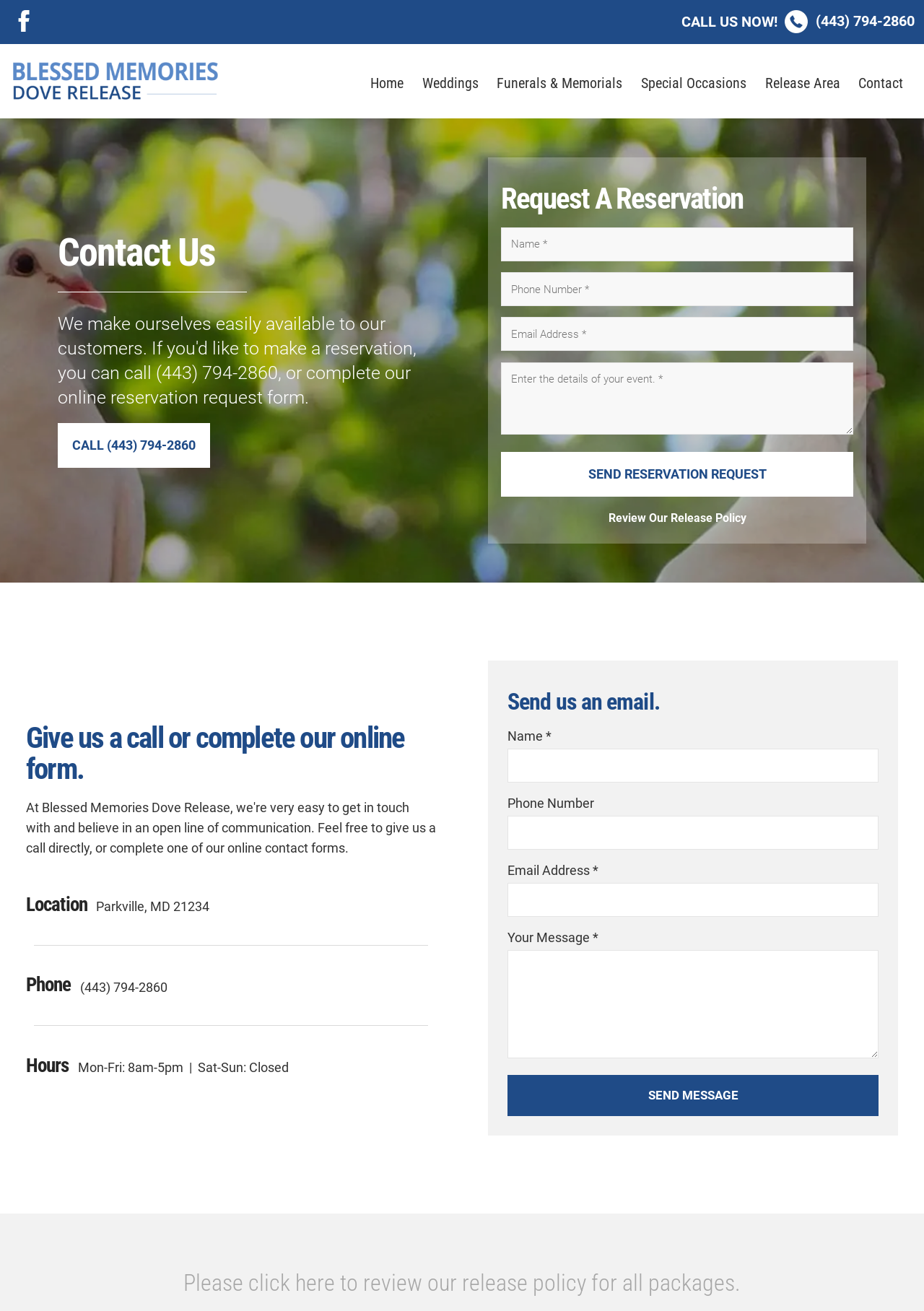Respond concisely with one word or phrase to the following query:
What is the alternative way to contact Blessed Memories Dove Release besides calling?

Sending an email